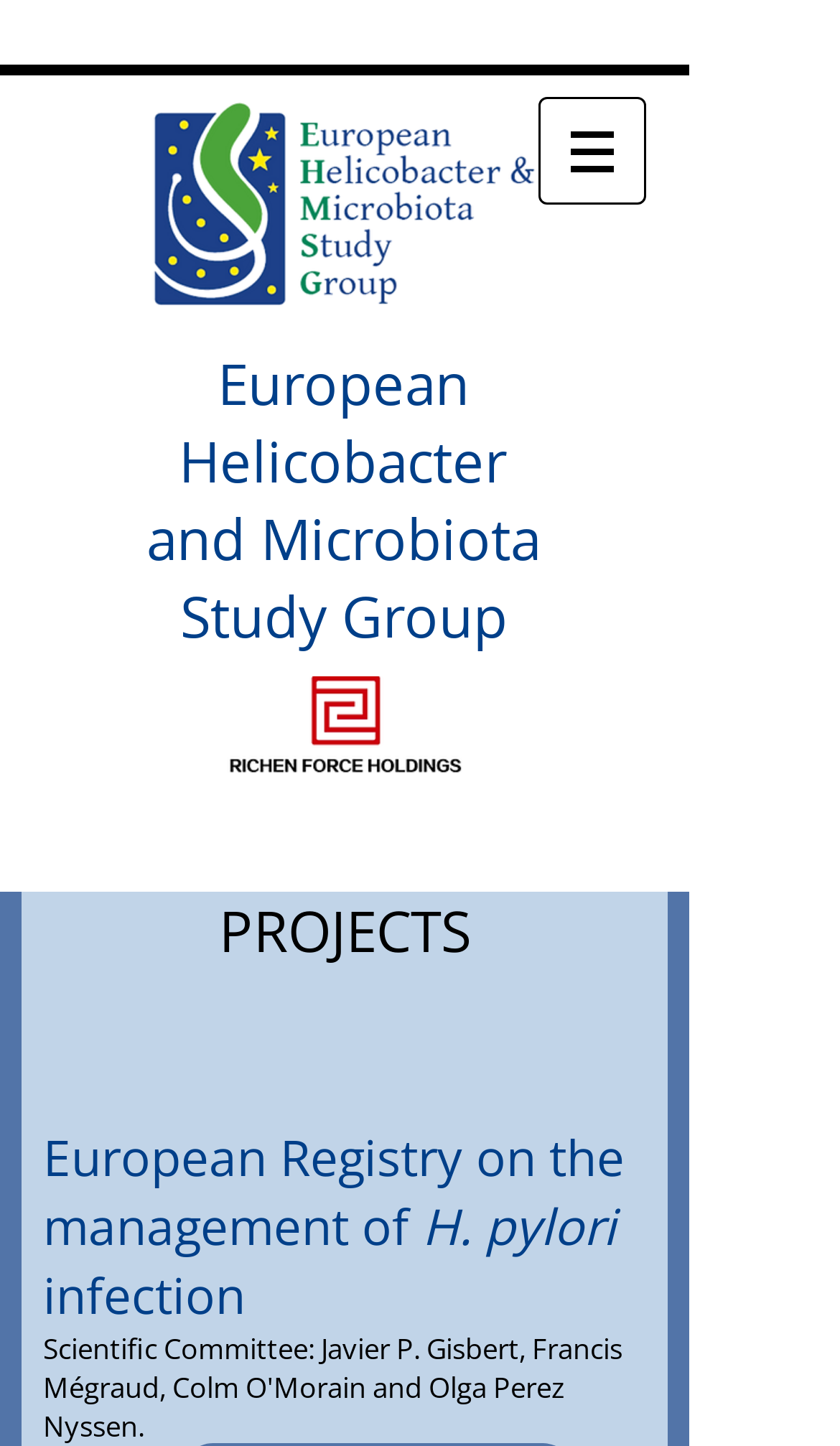What is the name of the study group?
Answer the question with a detailed and thorough explanation.

I found the answer by looking at the heading element with the text 'European Helicobacter and Microbiota Study Group' which is located at [0.146, 0.238, 0.672, 0.453] on the webpage.